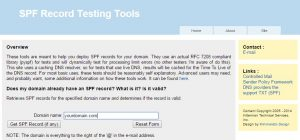What happens when the 'Get SPF Record' button is clicked?
Use the screenshot to answer the question with a single word or phrase.

Displays domain status and record details